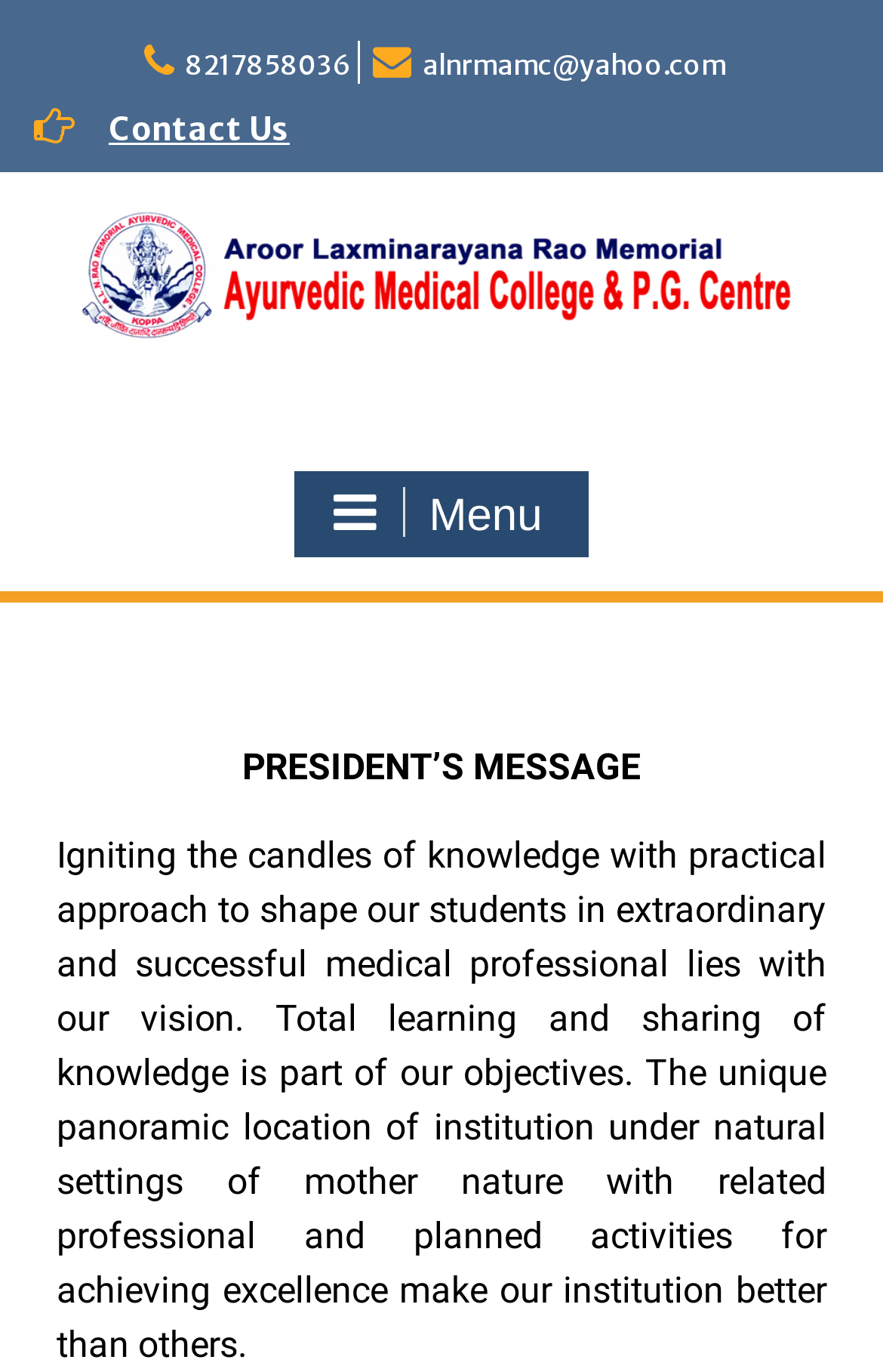What is the institution's vision?
Identify the answer in the screenshot and reply with a single word or phrase.

Shape students into successful medical professionals